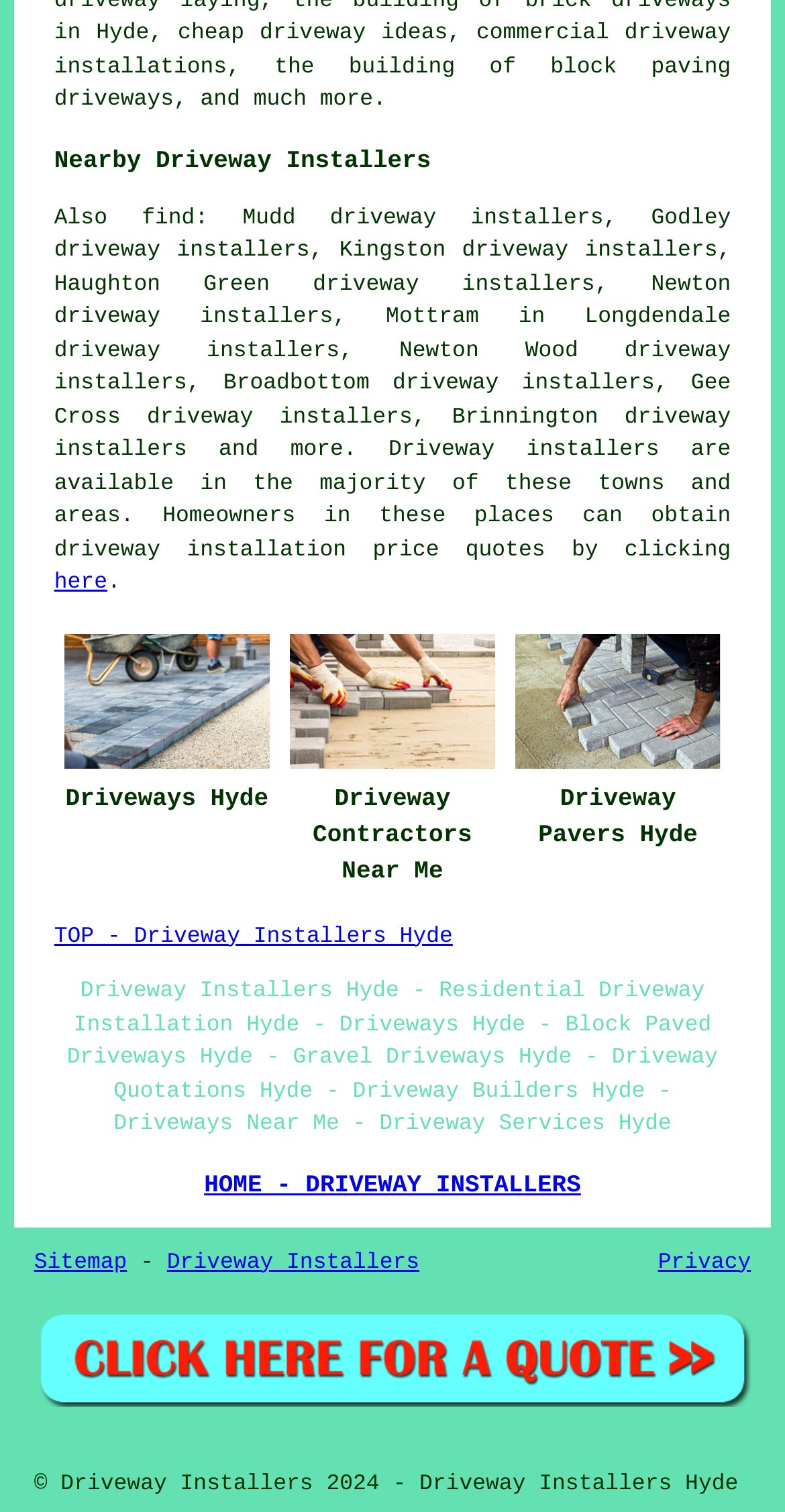Identify the bounding box coordinates of the clickable section necessary to follow the following instruction: "click on 'TOP - Driveway Installers Hyde'". The coordinates should be presented as four float numbers from 0 to 1, i.e., [left, top, right, bottom].

[0.069, 0.612, 0.577, 0.628]